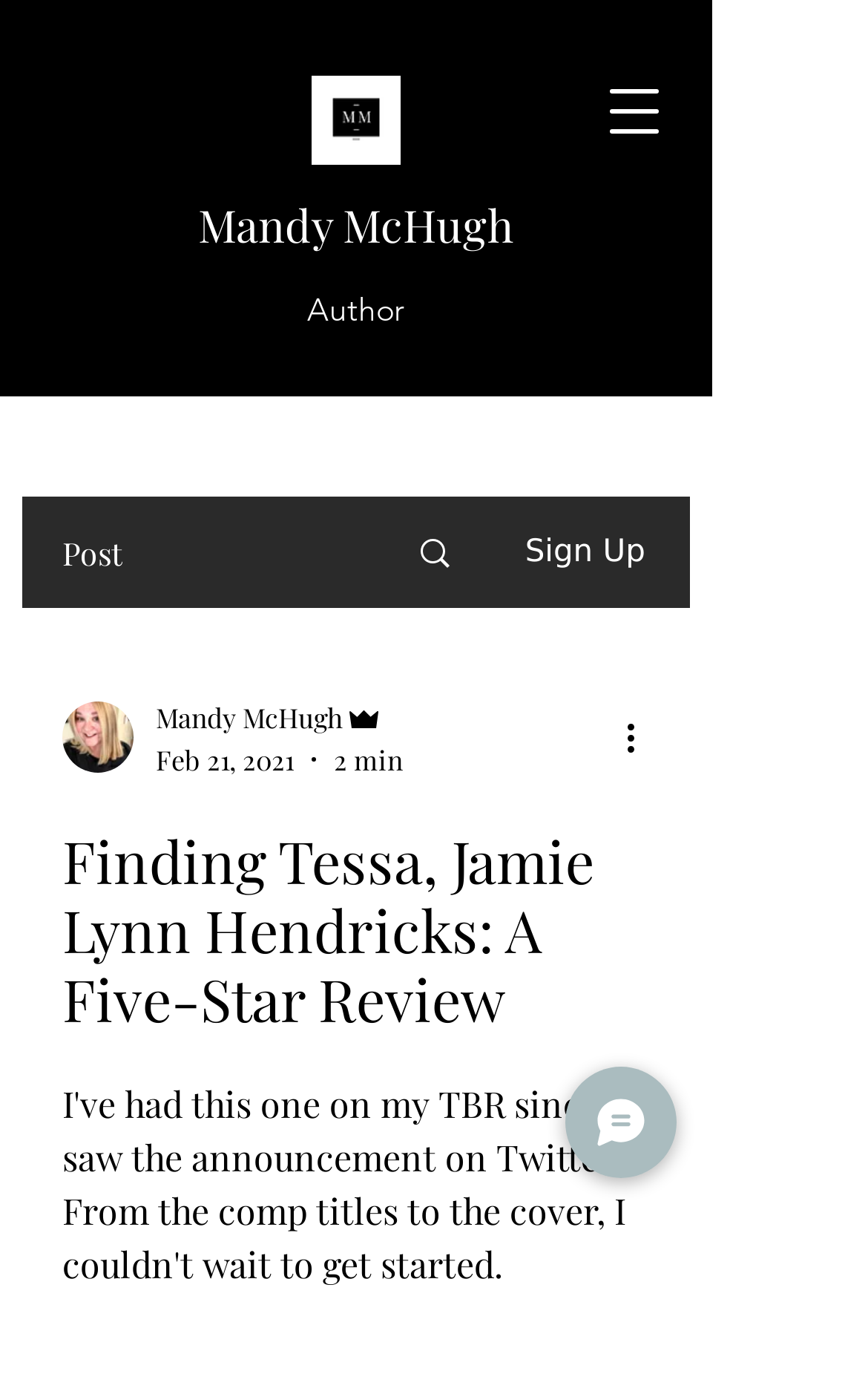Using the information in the image, could you please answer the following question in detail:
What is the rating of the book?

The rating of the book can be inferred from the title of the webpage 'Finding Tessa, Jamie Lynn Hendricks: A Five-Star Review', which suggests that the book has received a five-star review.